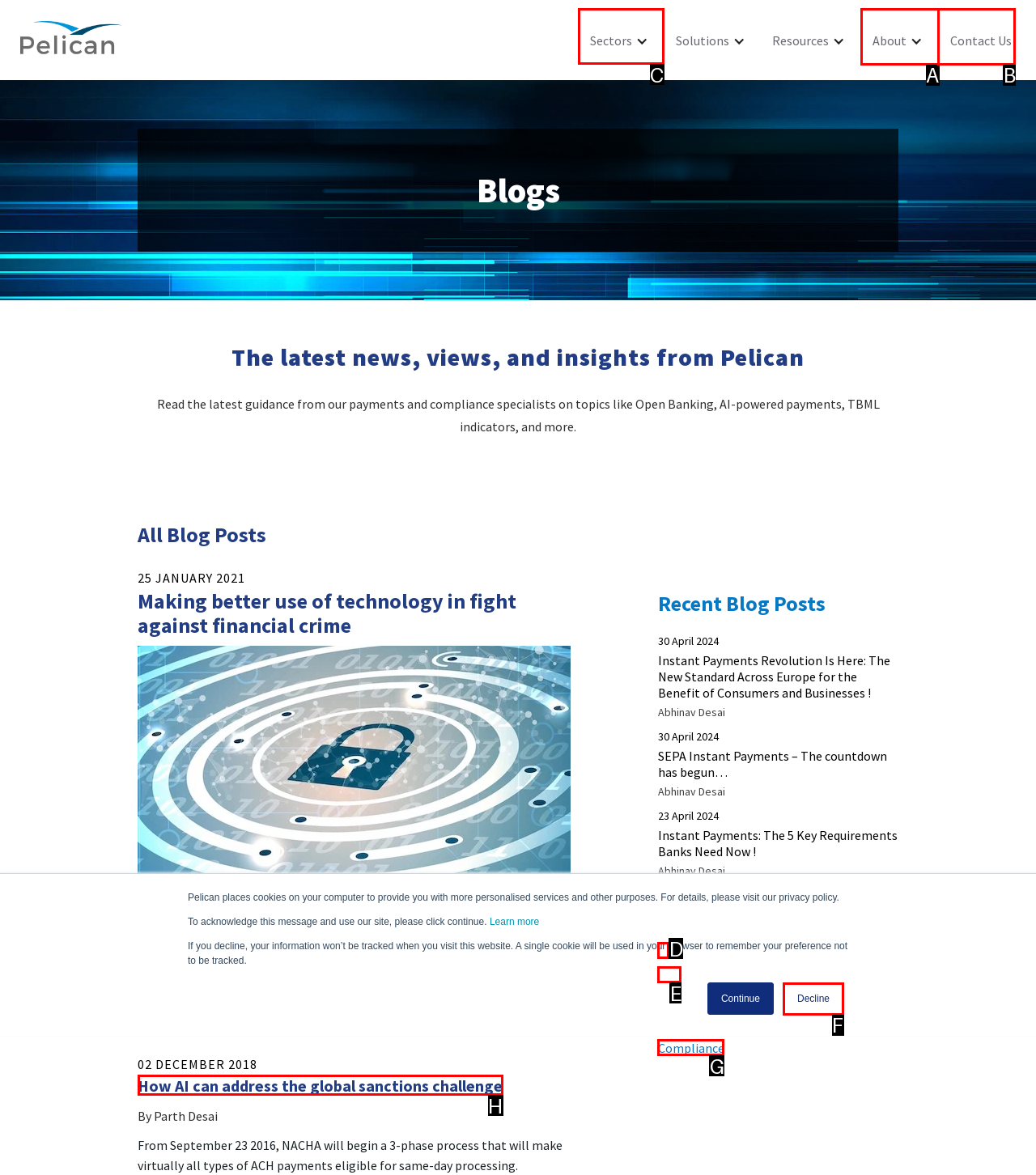For the given instruction: Open the Sectors menu, determine which boxed UI element should be clicked. Answer with the letter of the corresponding option directly.

C